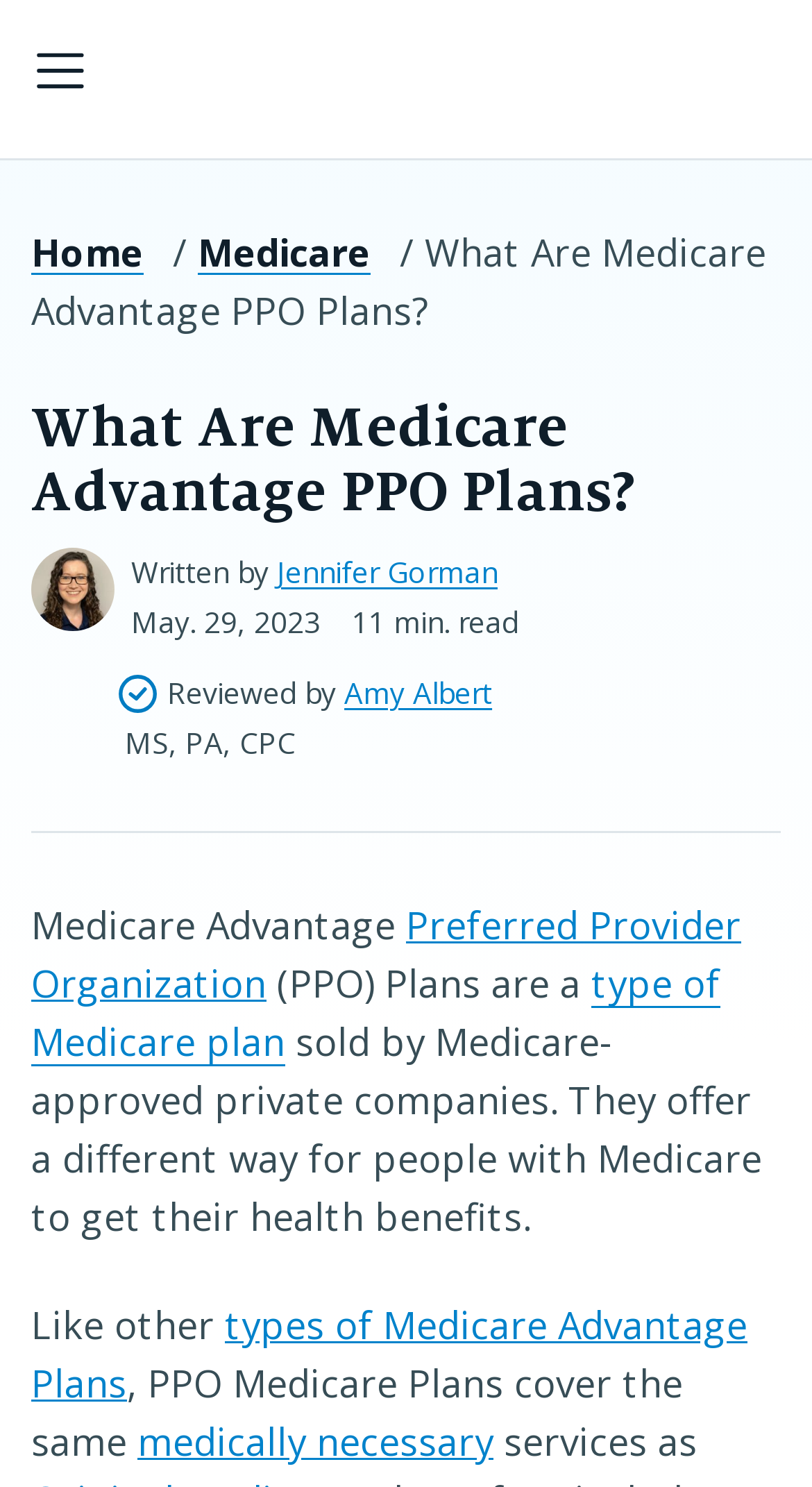Using the provided element description: "Jennifer Gorman", determine the bounding box coordinates of the corresponding UI element in the screenshot.

[0.341, 0.371, 0.613, 0.398]